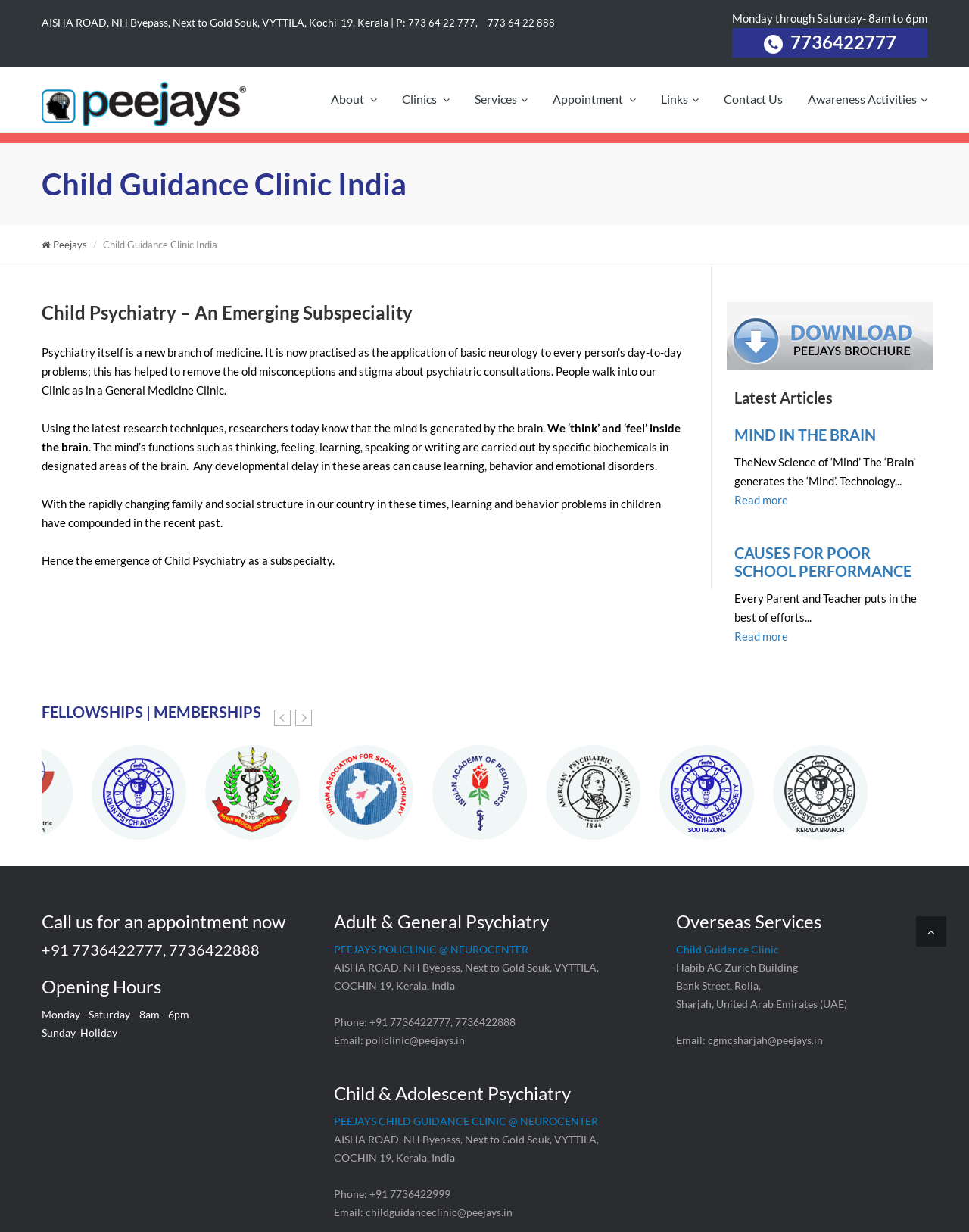Locate the bounding box coordinates of the area where you should click to accomplish the instruction: "Click the 'About' link".

[0.33, 0.067, 0.401, 0.1]